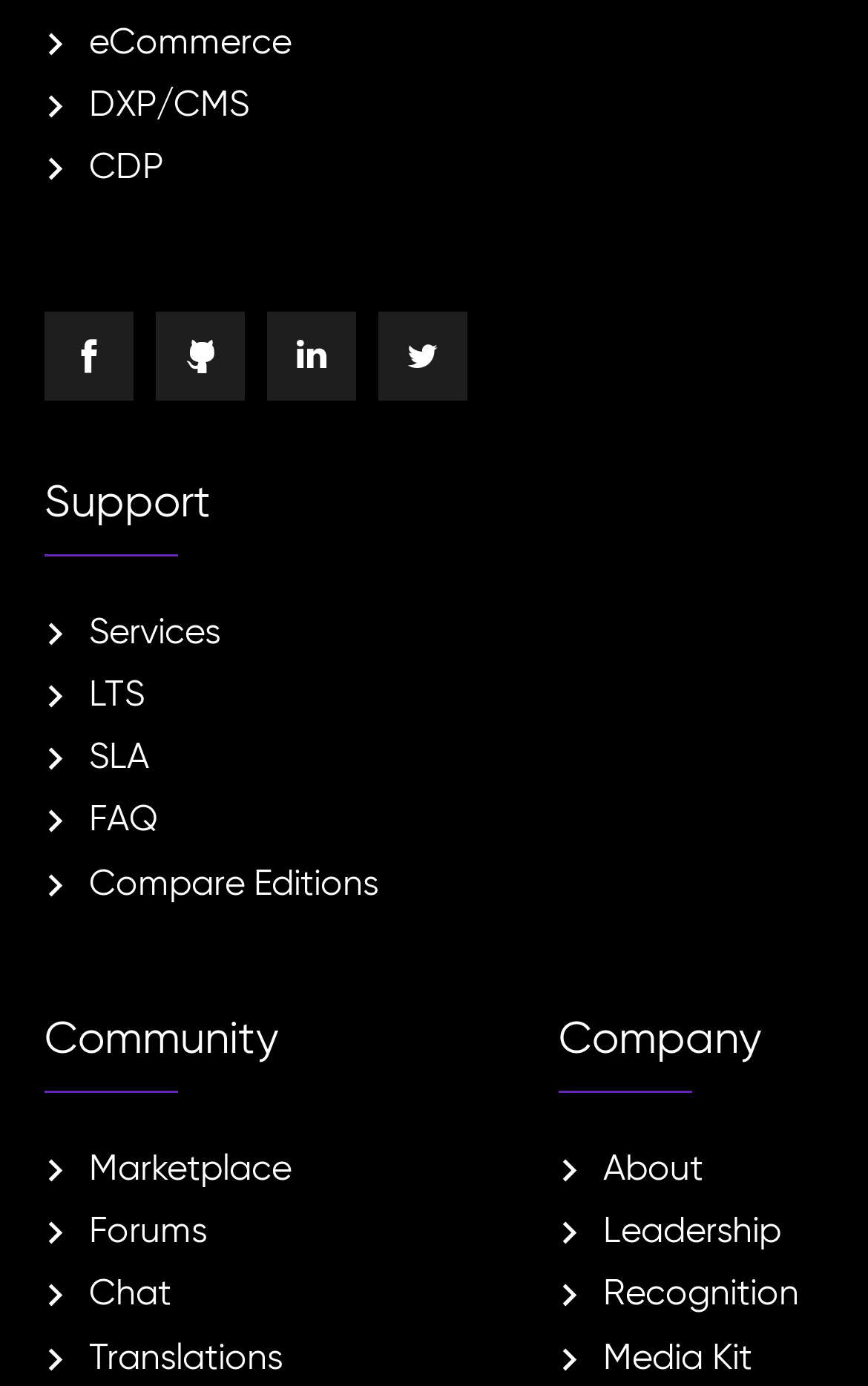Please identify the bounding box coordinates of the element's region that needs to be clicked to fulfill the following instruction: "visit Pimcore on Facebook". The bounding box coordinates should consist of four float numbers between 0 and 1, i.e., [left, top, right, bottom].

[0.051, 0.224, 0.154, 0.289]